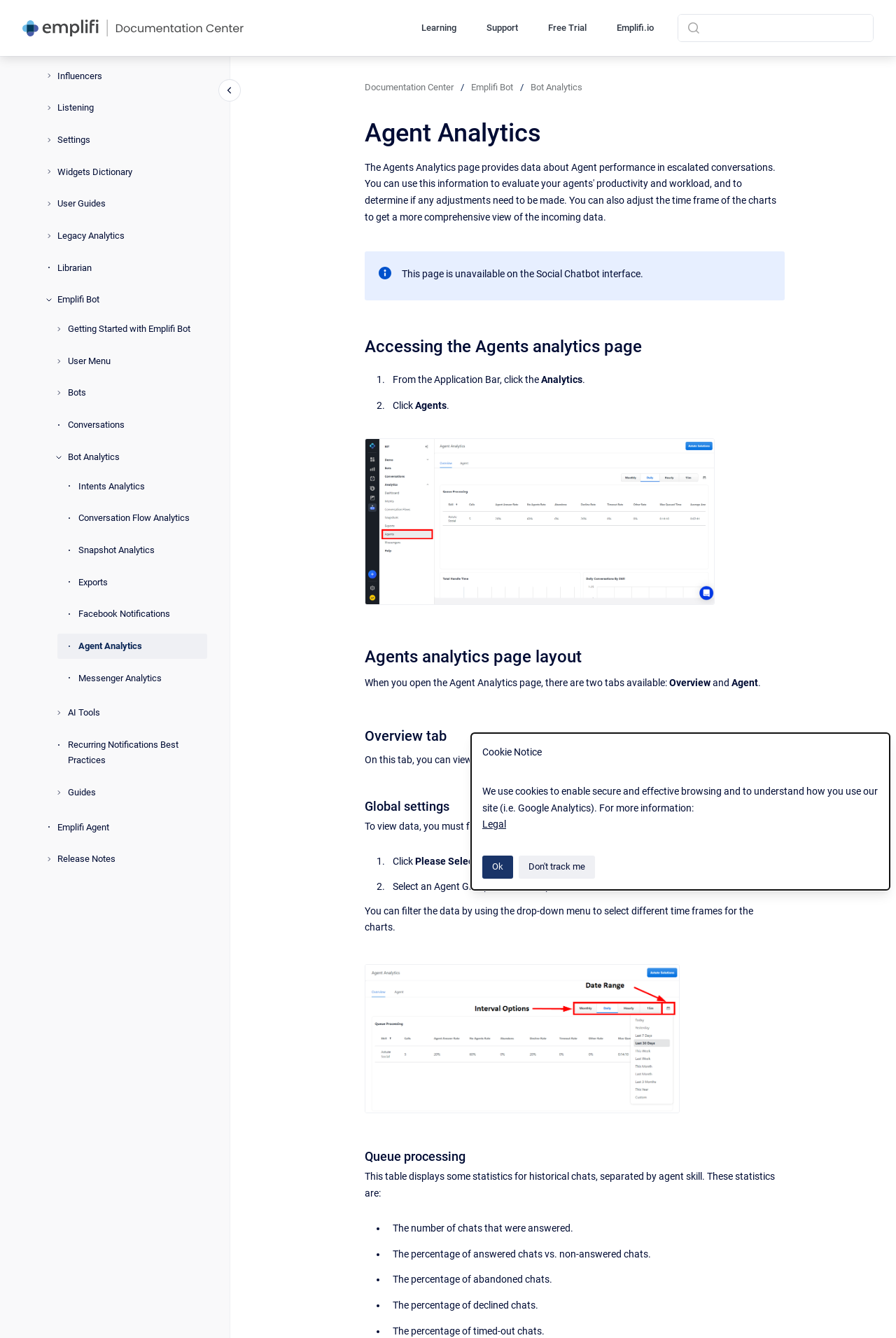What is the layout of the Agents analytics page?
We need a detailed and exhaustive answer to the question. Please elaborate.

The Agents analytics page has a sectioned layout, with clear headings and images that help to illustrate the process of accessing the page and understanding the data provided.